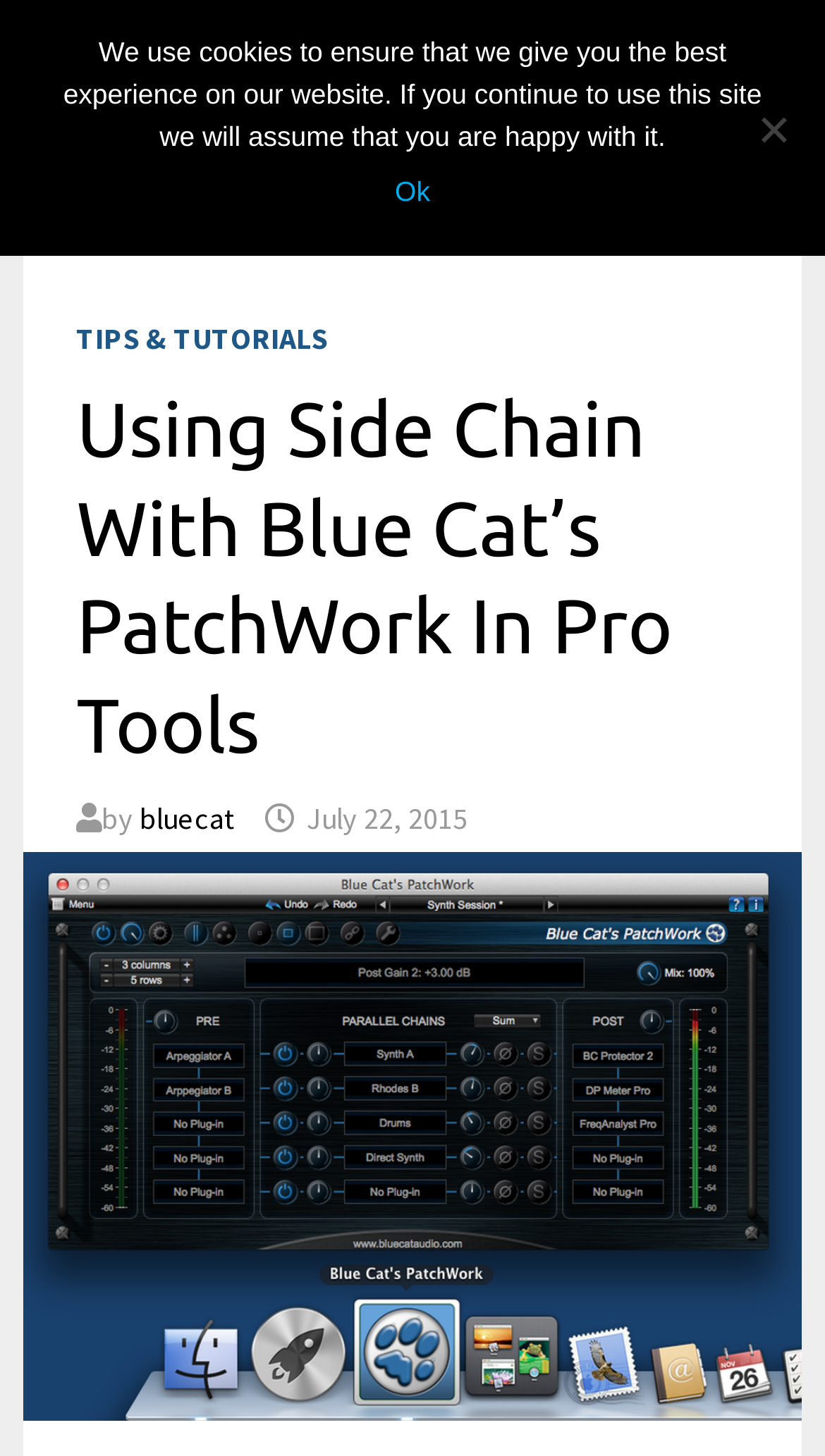Find the bounding box coordinates for the UI element whose description is: "Menu". The coordinates should be four float numbers between 0 and 1, in the format [left, top, right, bottom].

[0.029, 0.062, 0.241, 0.116]